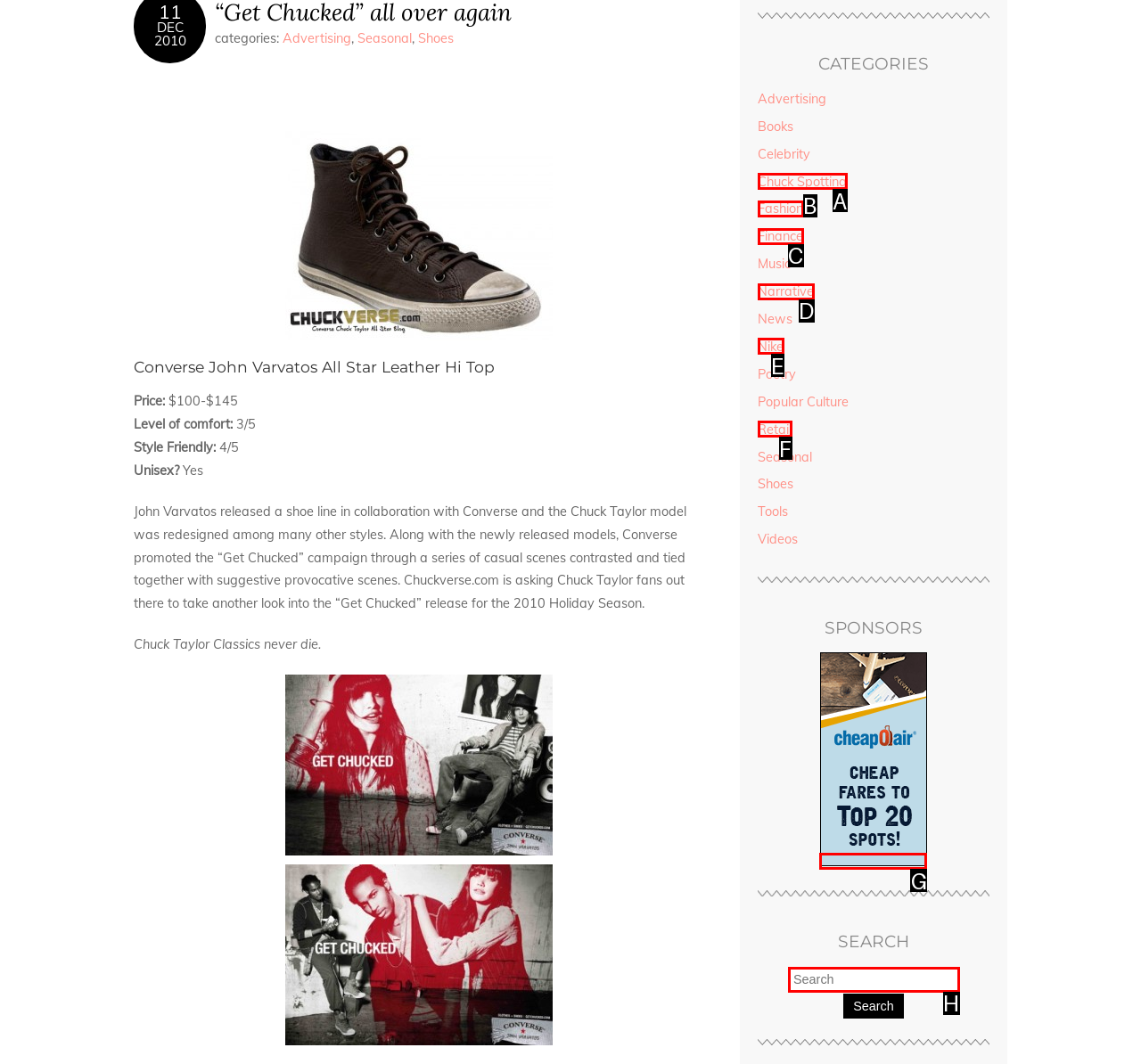Given the element description: Narrative
Pick the letter of the correct option from the list.

D